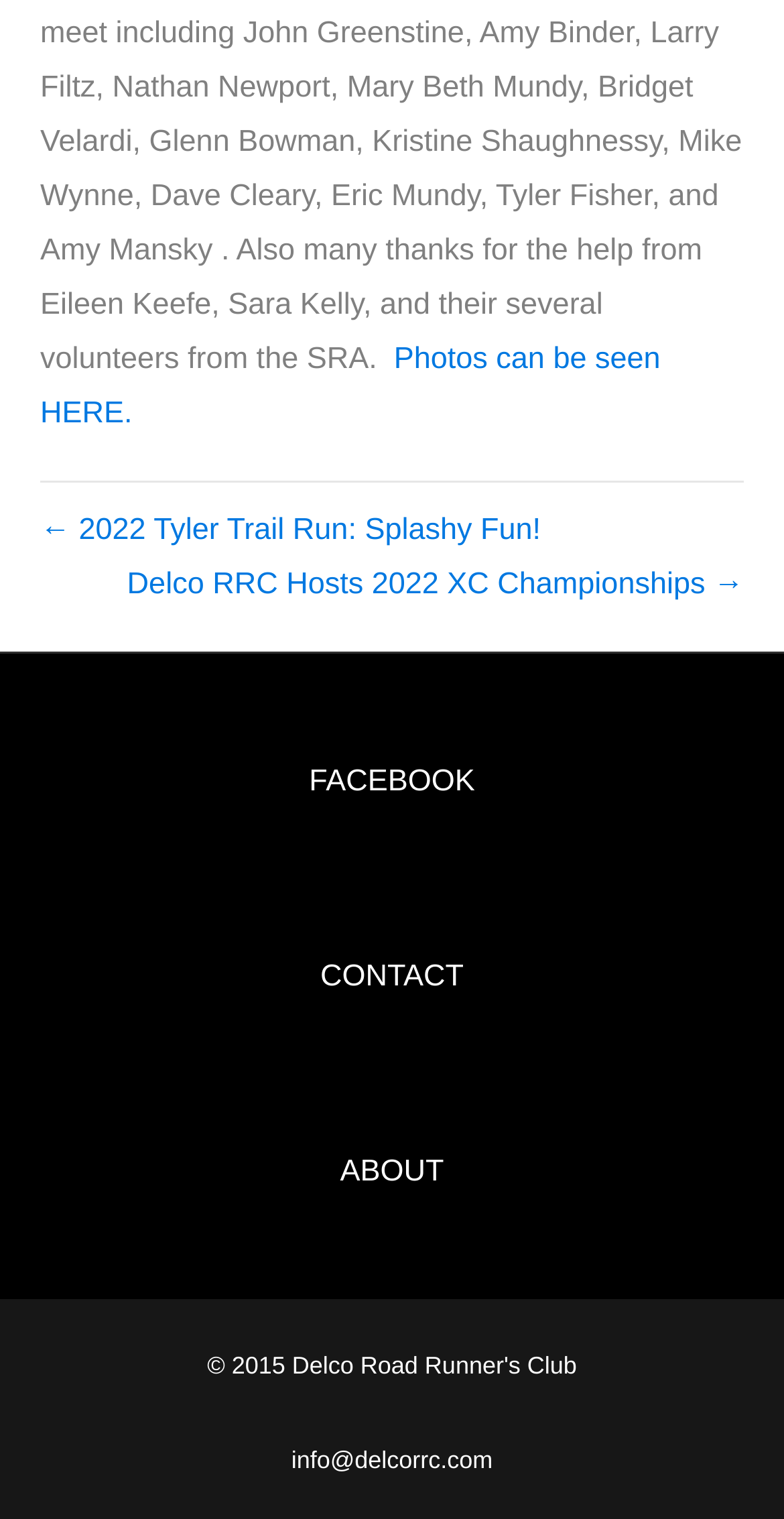Determine the bounding box coordinates for the HTML element described here: "Photos can be seen HERE.".

[0.051, 0.225, 0.842, 0.283]